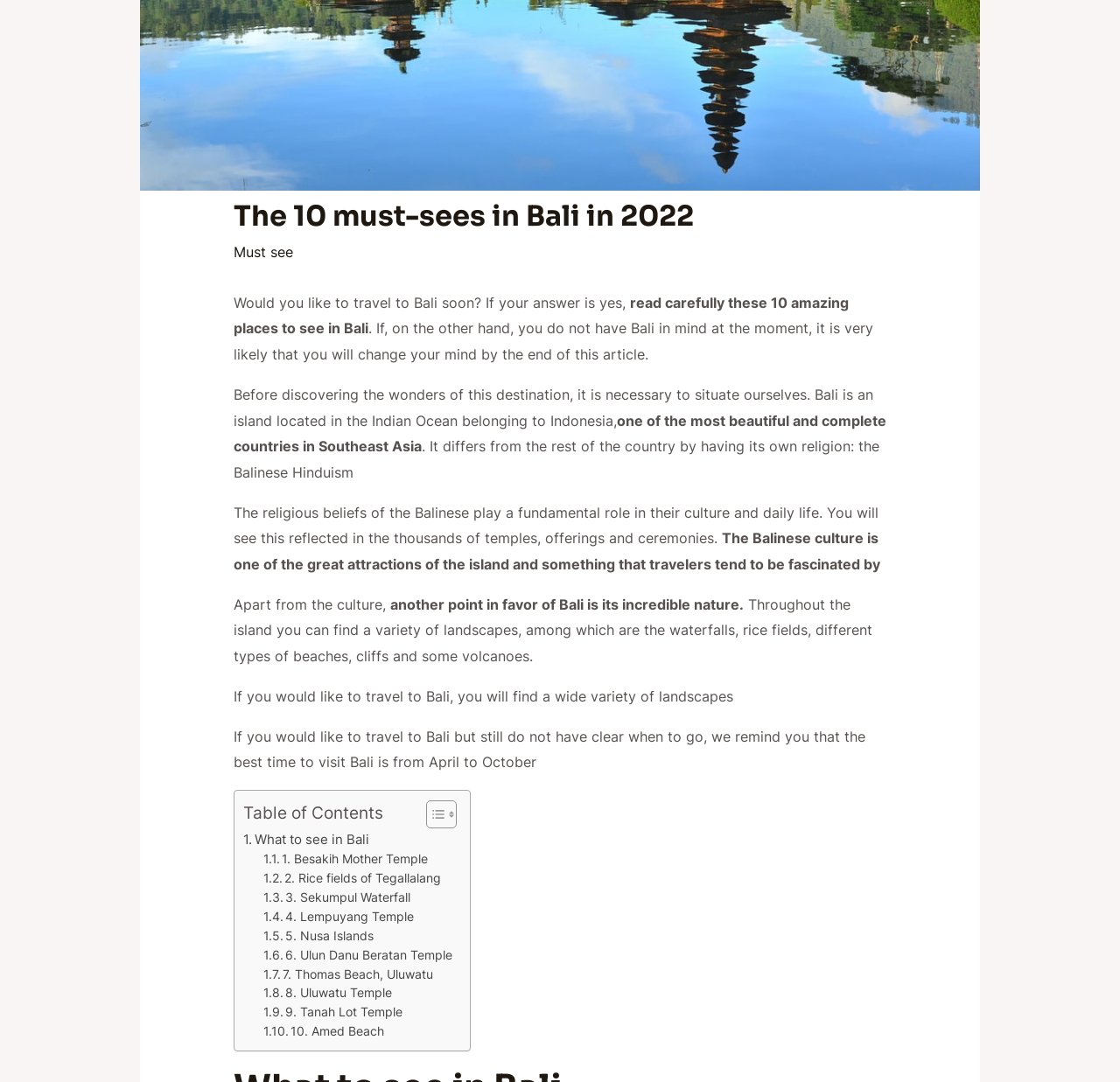Using the element description 4. Lempuyang Temple, predict the bounding box coordinates for the UI element. Provide the coordinates in (top-left x, top-left y, bottom-right x, bottom-right y) format with values ranging from 0 to 1.

[0.235, 0.839, 0.37, 0.857]